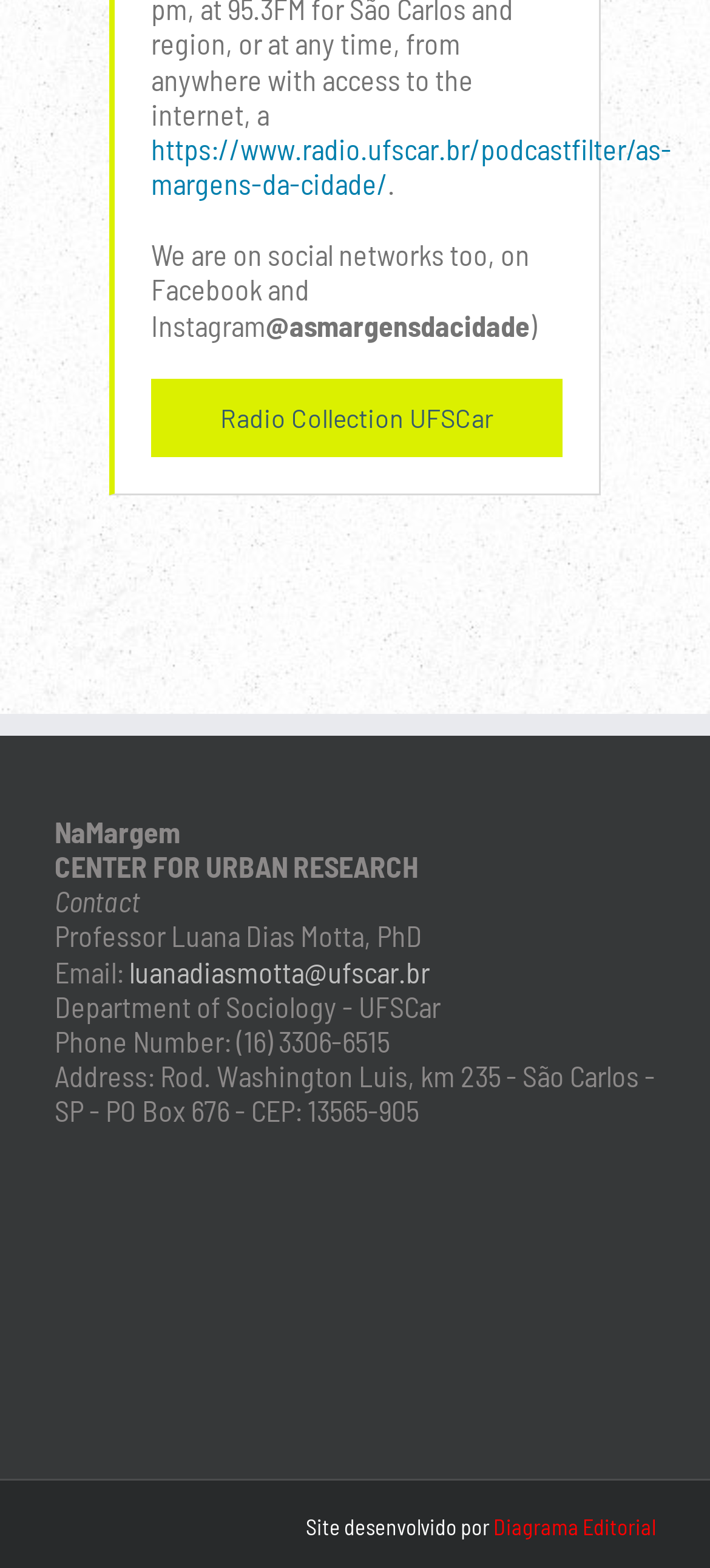Who developed the site?
Provide a short answer using one word or a brief phrase based on the image.

Diagrama Editorial